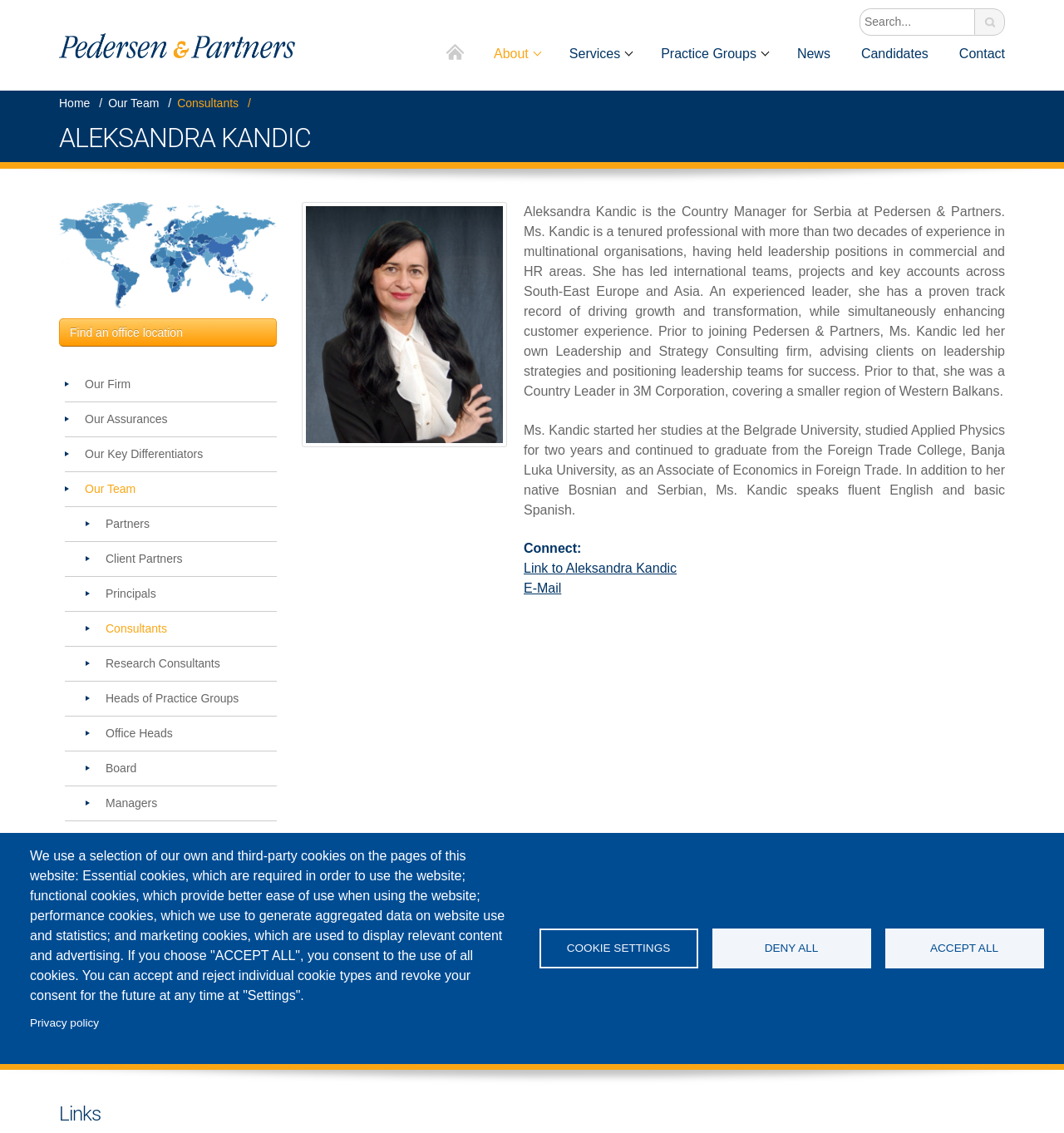Can you pinpoint the bounding box coordinates for the clickable element required for this instruction: "Call the phone number"? The coordinates should be four float numbers between 0 and 1, i.e., [left, top, right, bottom].

None